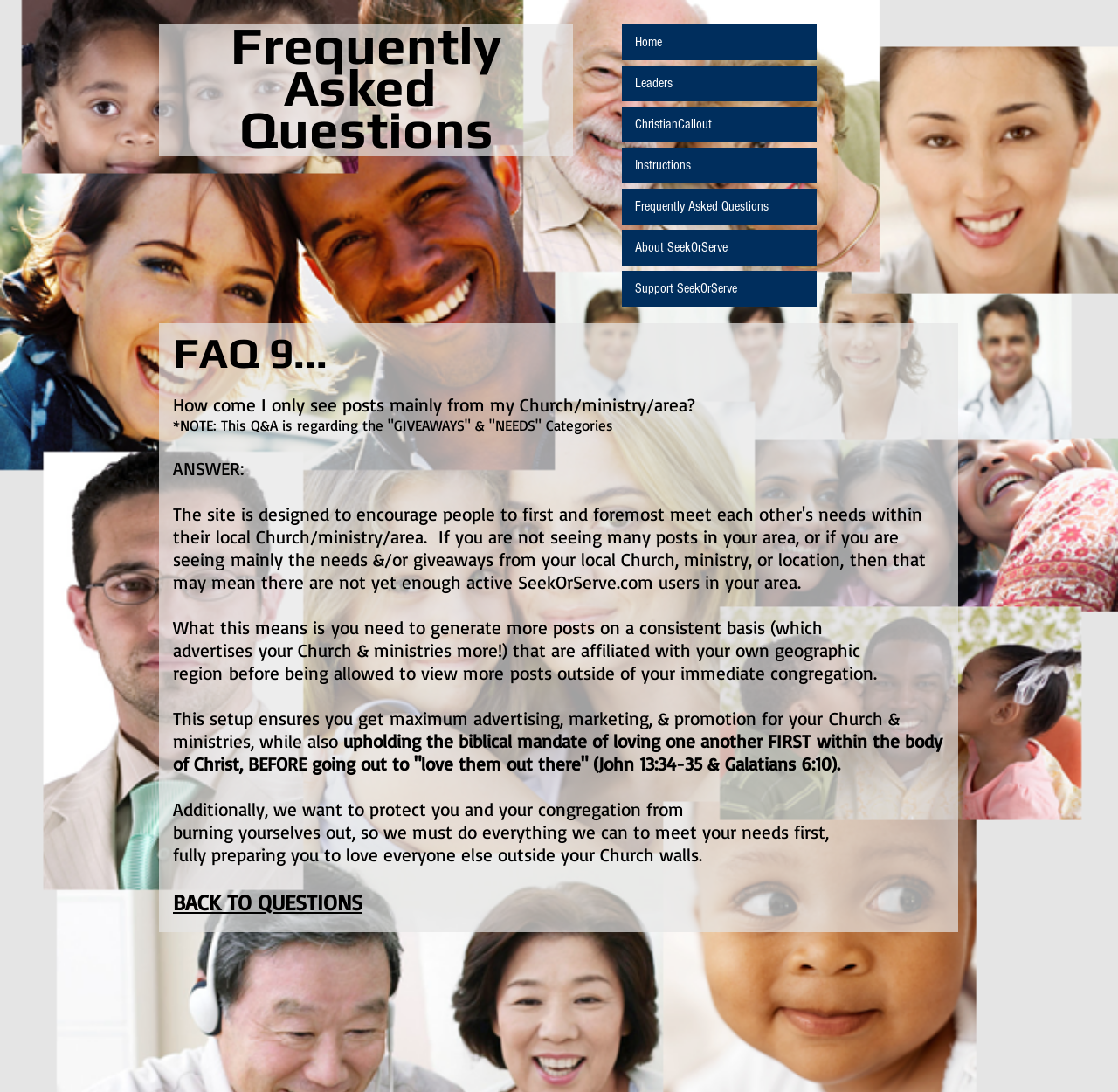Please identify the bounding box coordinates of the clickable element to fulfill the following instruction: "Click on the 'Frequently Asked Questions' link". The coordinates should be four float numbers between 0 and 1, i.e., [left, top, right, bottom].

[0.556, 0.173, 0.73, 0.206]